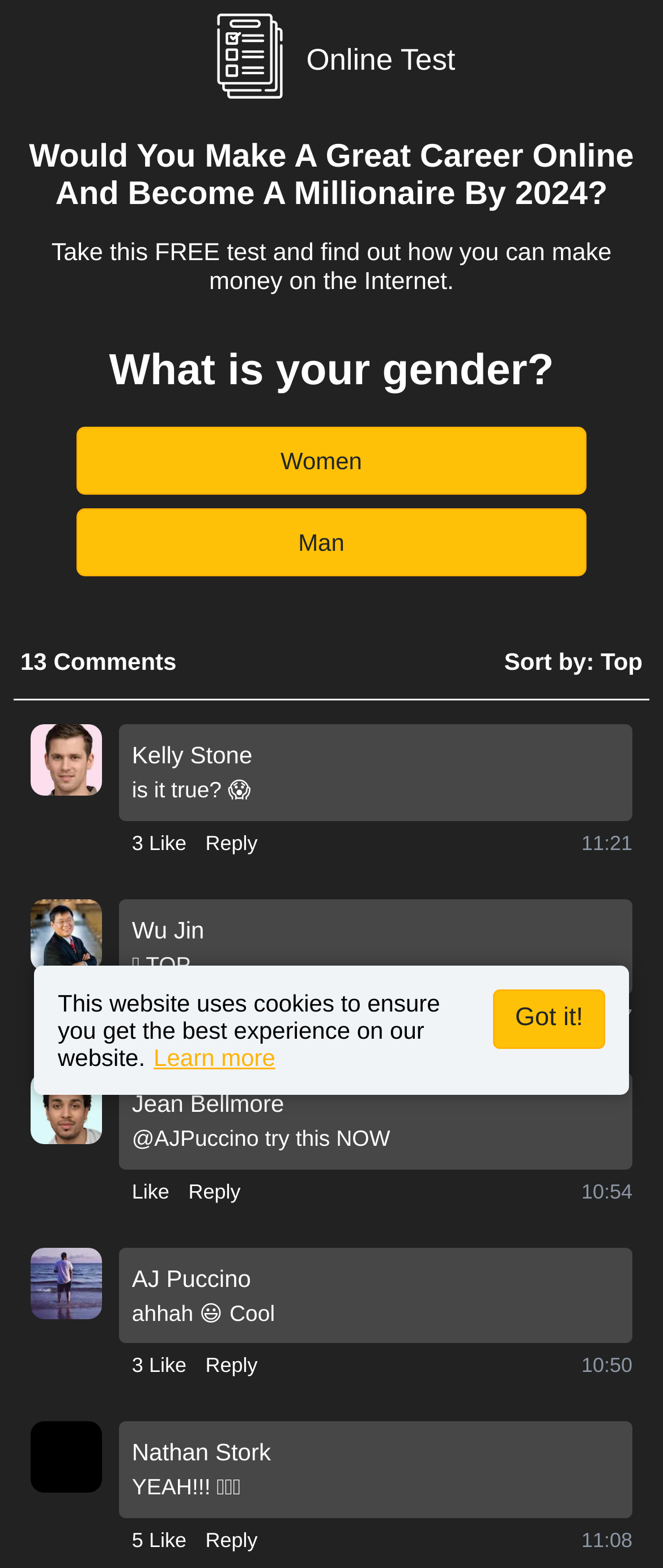Find the bounding box coordinates for the element described here: "5 Like".

[0.199, 0.972, 0.281, 0.992]